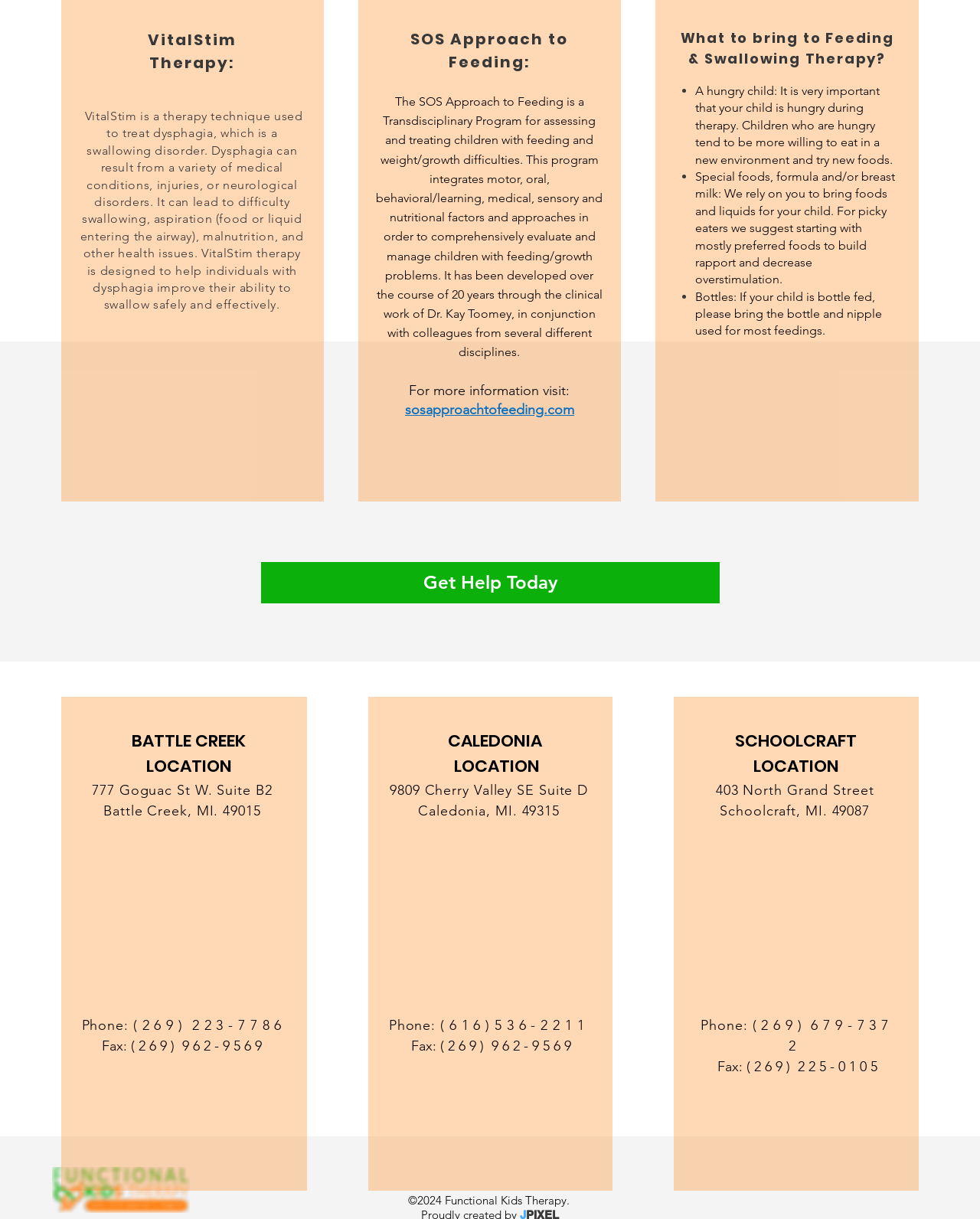What is the phone number of the Caledonia location?
Please provide a single word or phrase as your answer based on the image.

(616) 536-2211